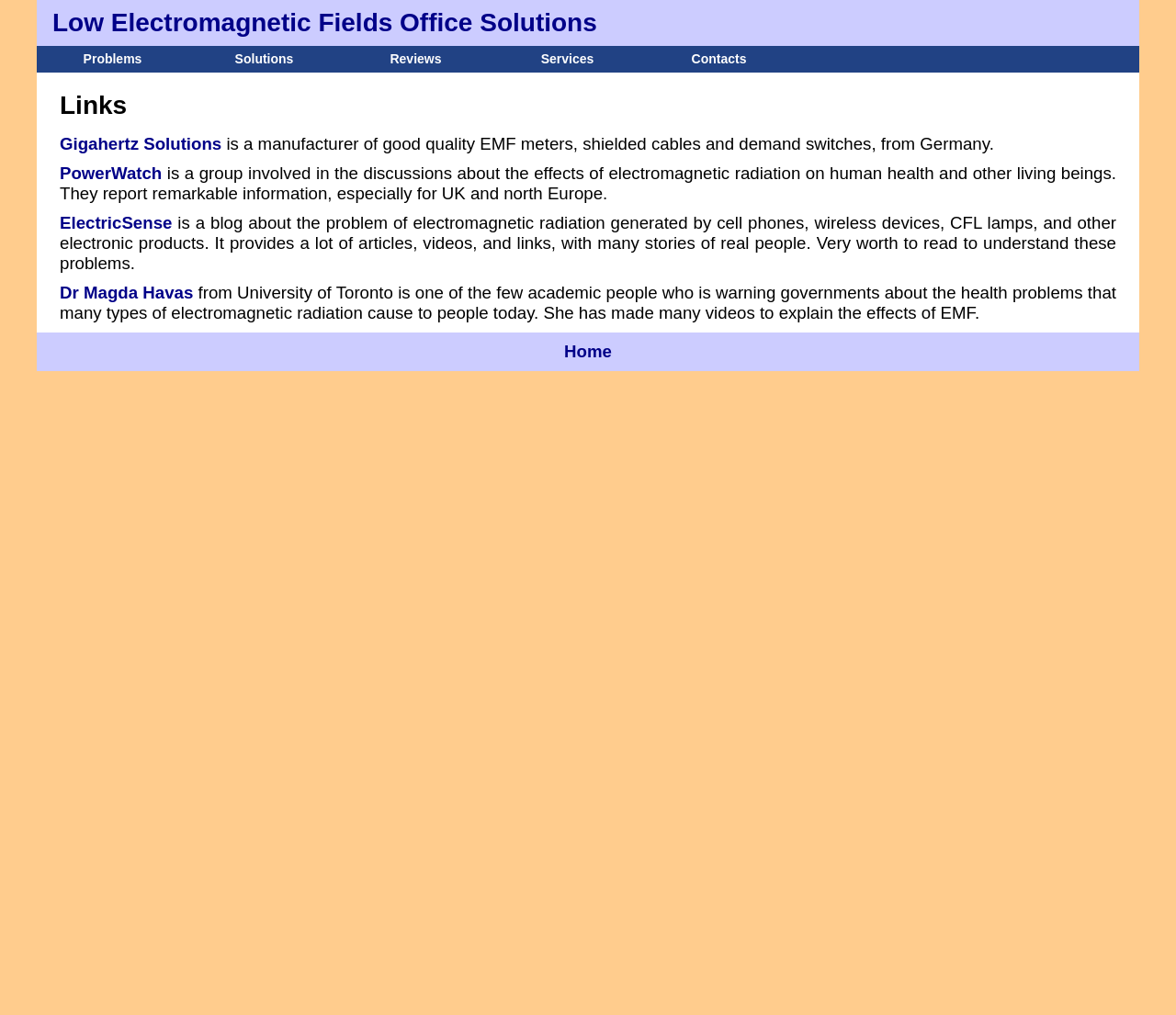Describe the webpage in detail, including text, images, and layout.

The webpage is about links to good websites related to electromagnetic pollution. At the top, there is a title "Low Electromagnetic Fields Office Solutions" with a link to the same name. Below the title, there are five links in a row, labeled "Problems", "Solutions", "Reviews", "Services", and "Contacts", which seem to be the main navigation menu of the website.

Further down, there is a heading "Links" followed by a list of links to various websites related to electromagnetic pollution. The first link is to "Gigahertz Solutions", a manufacturer of EMF meters and other products, with a brief description of the company. Next to it is a link to "PowerWatch", a group discussing the effects of electromagnetic radiation on human health.

Below these links, there are more links to websites, including "ElectricSense", a blog about electromagnetic radiation, and "Dr Magda Havas", a researcher from the University of Toronto who warns about the health problems caused by electromagnetic radiation. Each of these links has a brief description of the website or the person.

At the bottom right of the page, there is a link to "Home", which seems to be a way to return to the main page of the website. Overall, the webpage is a collection of links to resources related to electromagnetic pollution, with brief descriptions to help users understand what each link is about.